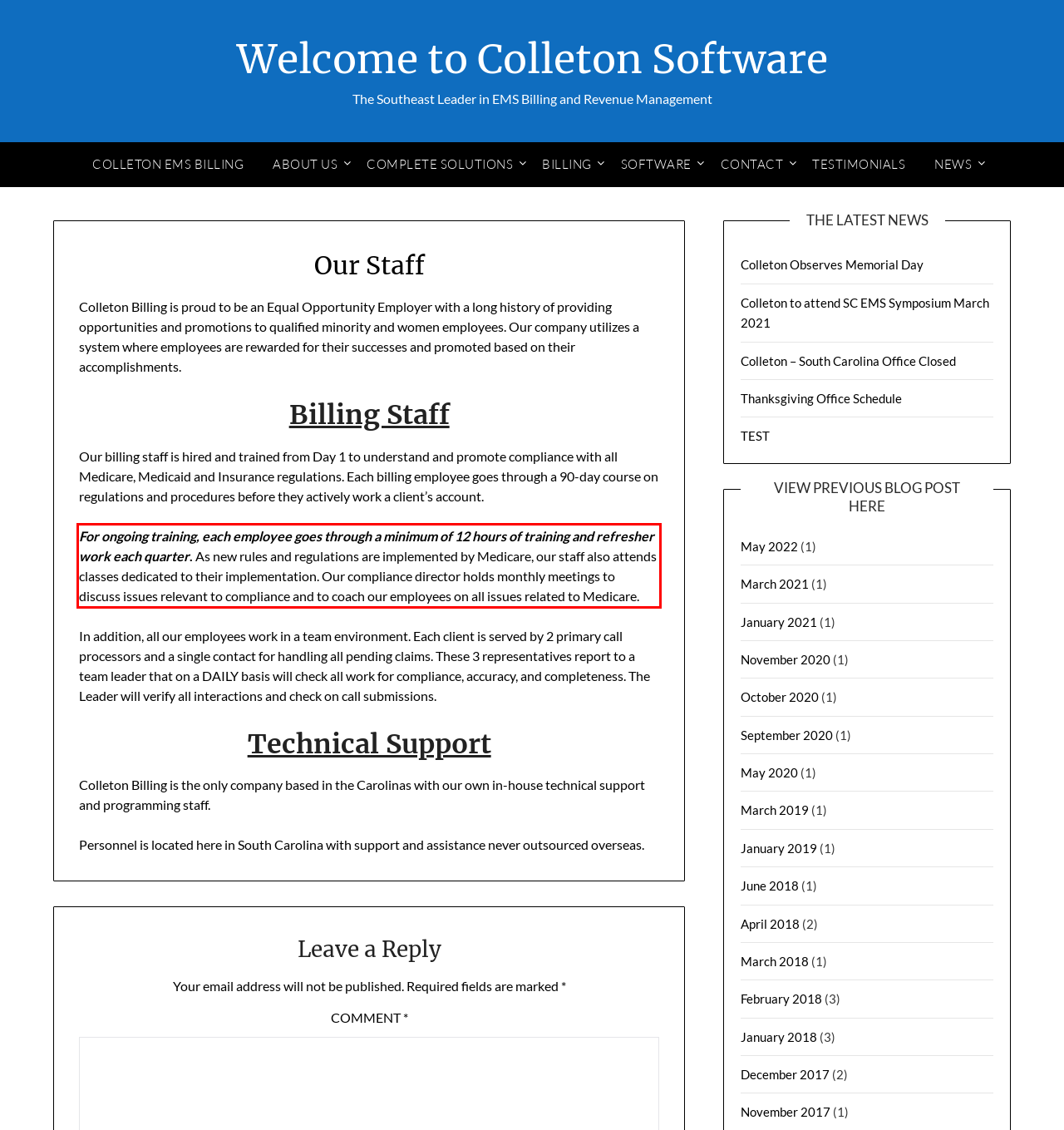You are presented with a screenshot containing a red rectangle. Extract the text found inside this red bounding box.

For ongoing training, each employee goes through a minimum of 12 hours of training and refresher work each quarter. As new rules and regulations are implemented by Medicare, our staff also attends classes dedicated to their implementation. Our compliance director holds monthly meetings to discuss issues relevant to compliance and to coach our employees on all issues related to Medicare.